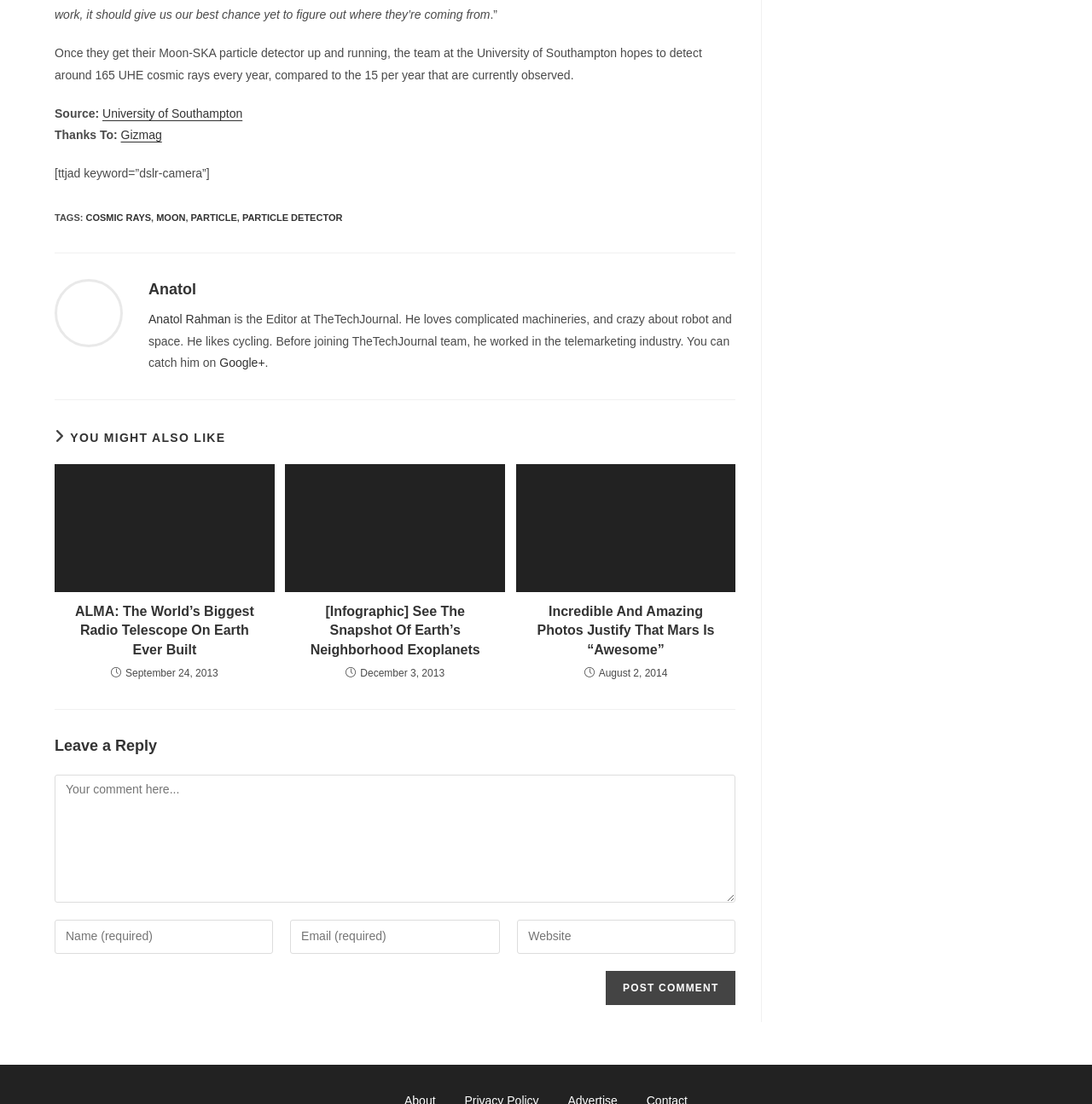Using the information from the screenshot, answer the following question thoroughly:
What is the topic of the article?

I determined the topic of the article by reading the text, which mentions 'UHE cosmic rays' and 'Moon-SKA particle detector'. These keywords suggest that the article is about cosmic rays.